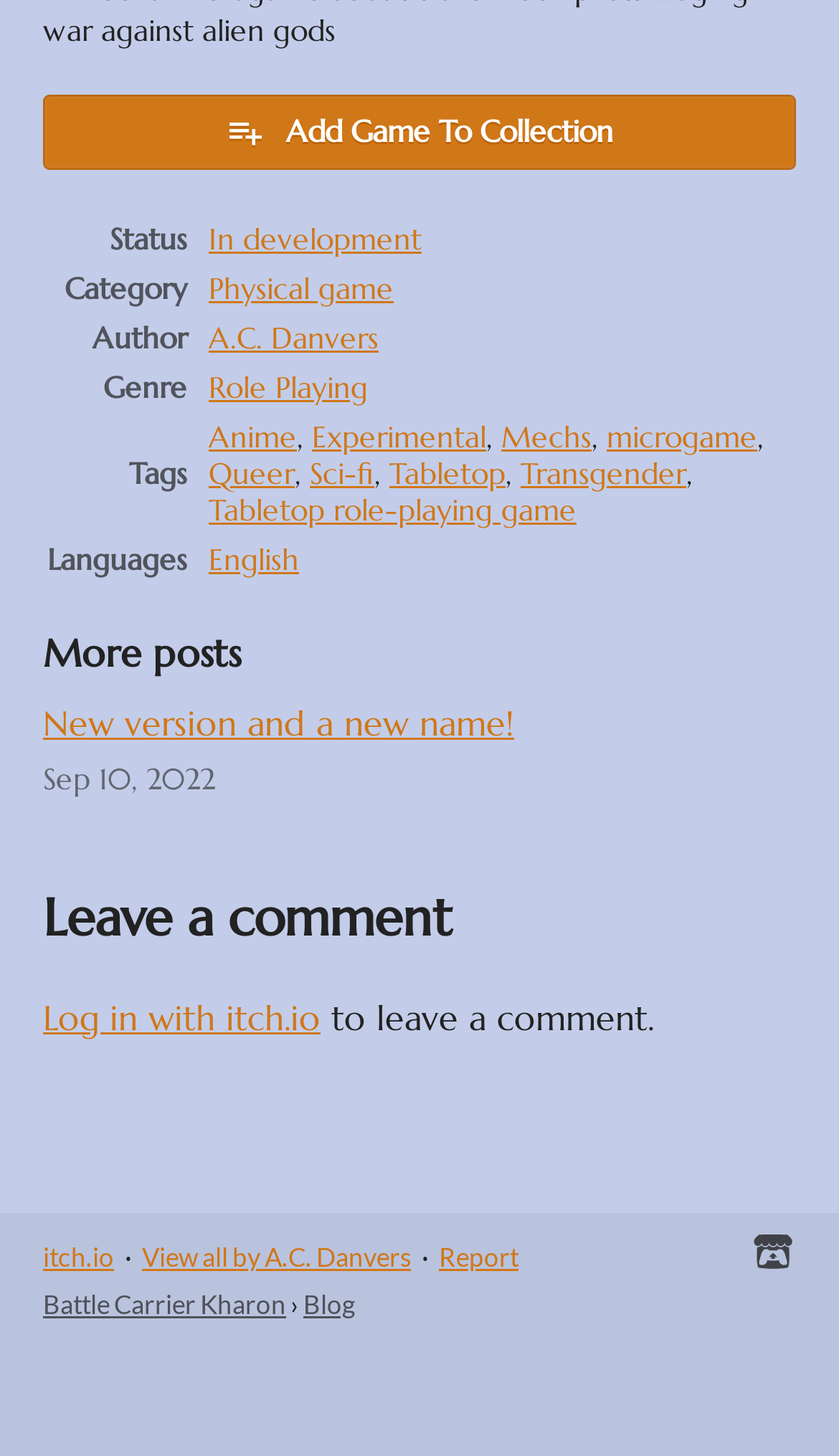What is the status of the game?
Using the information presented in the image, please offer a detailed response to the question.

The status of the game can be found in the table layout, where the 'Status' column has a value of 'In development'.